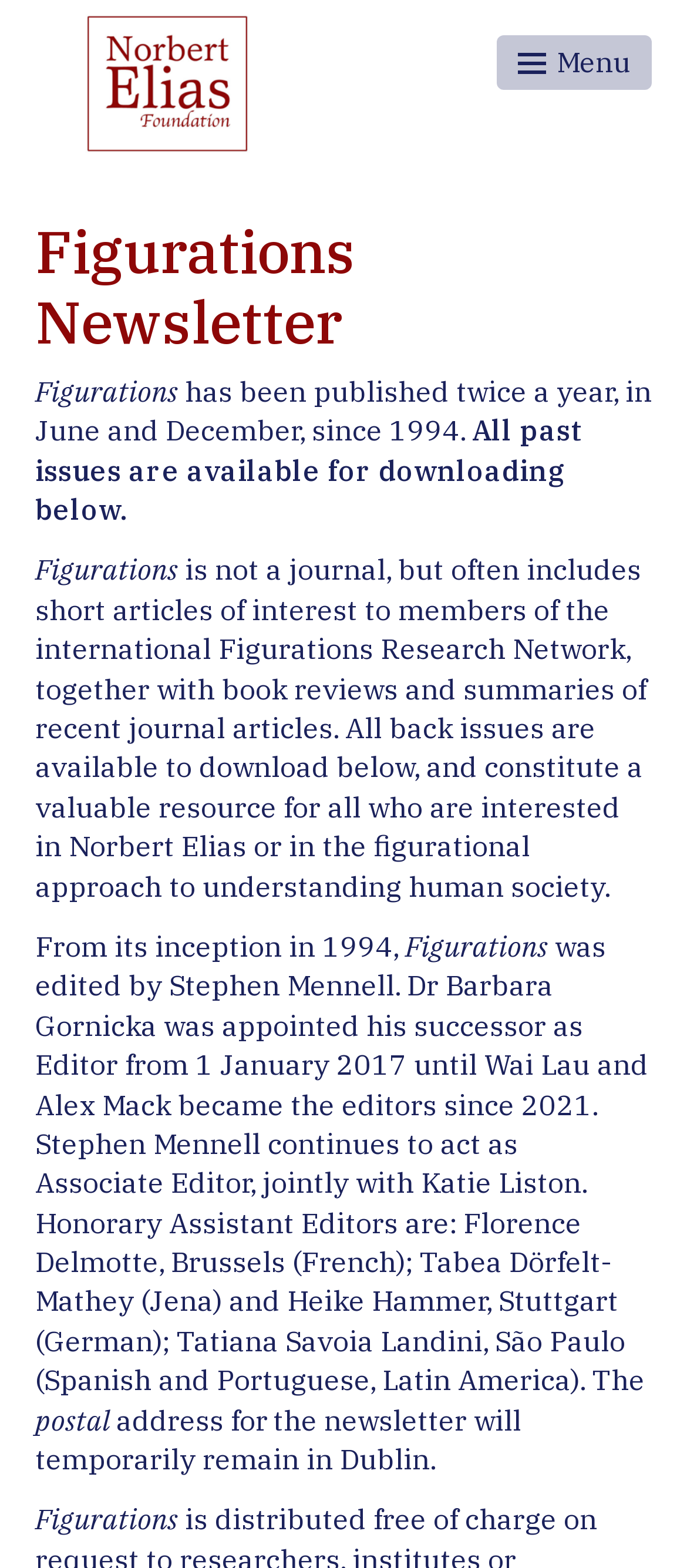Please answer the following question using a single word or phrase: 
What is the purpose of the newsletter?

To include articles and book reviews